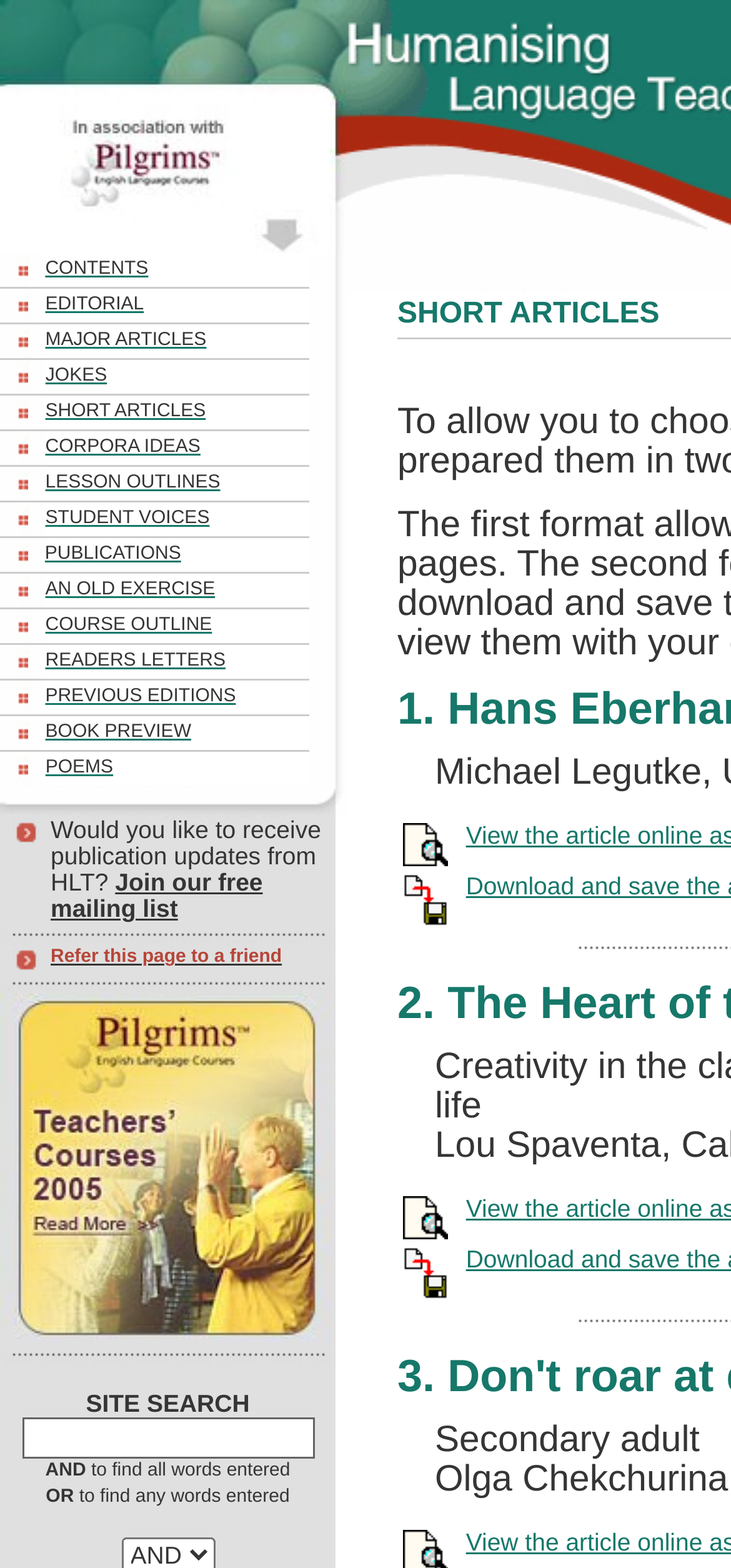Answer the question in a single word or phrase:
What is the first category listed on the webpage?

CONTENTS